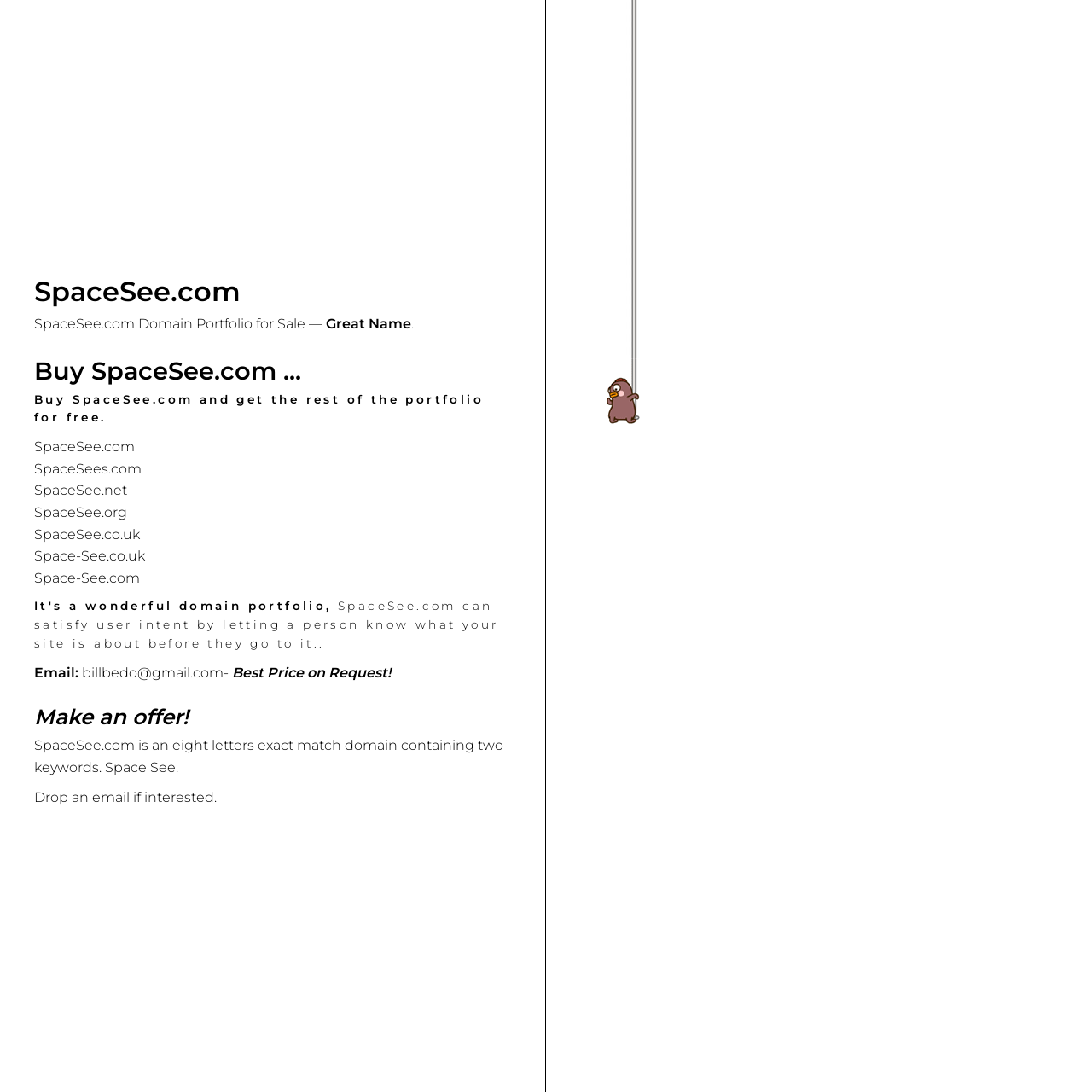Refer to the image and provide an in-depth answer to the question:
What is the logo displayed on the webpage?

The webpage displays an image of the SpaceSee 2022 Logo, which is located at the bottom of the page, as indicated by the bounding box coordinates [0.531, 0.328, 0.625, 0.391].